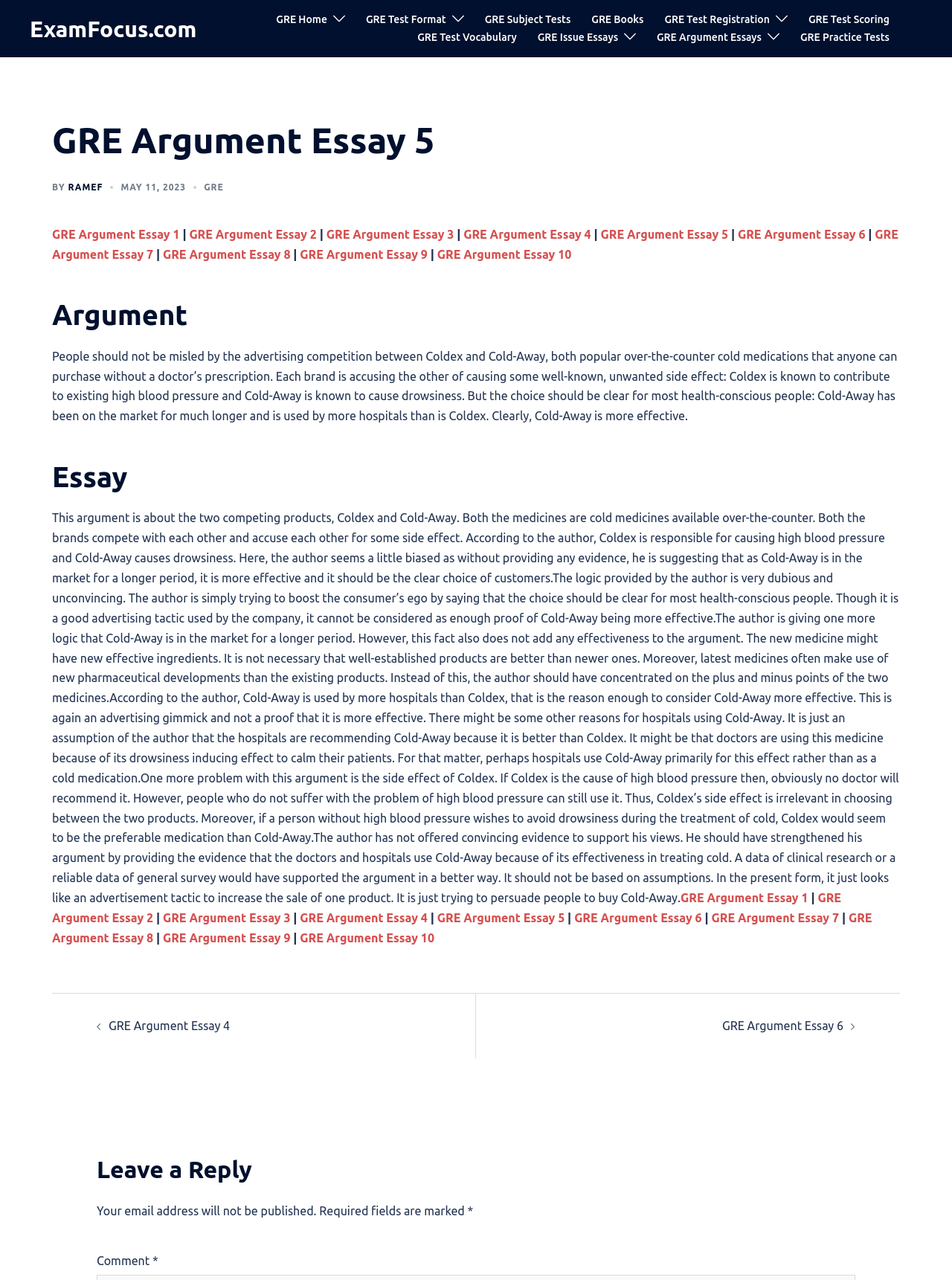What is the side effect of Coldex?
Look at the image and respond with a one-word or short phrase answer.

High blood pressure